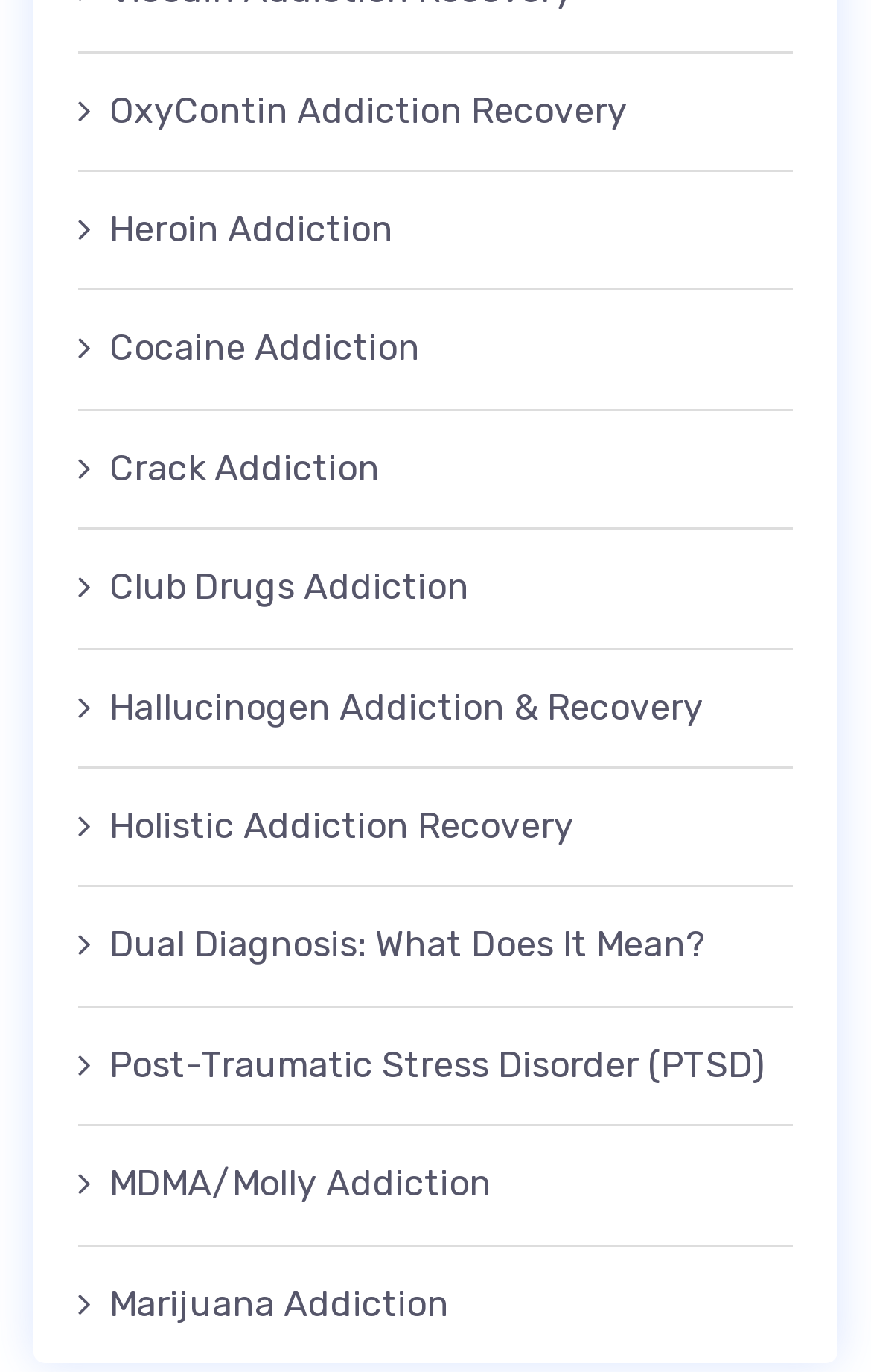Is there a recovery option for MDMA addiction?
Refer to the image and give a detailed response to the question.

By looking at the links on the webpage, I see that there is a recovery option listed for MDMA addiction, which is denoted by the link ' MDMA/Molly Addiction'.